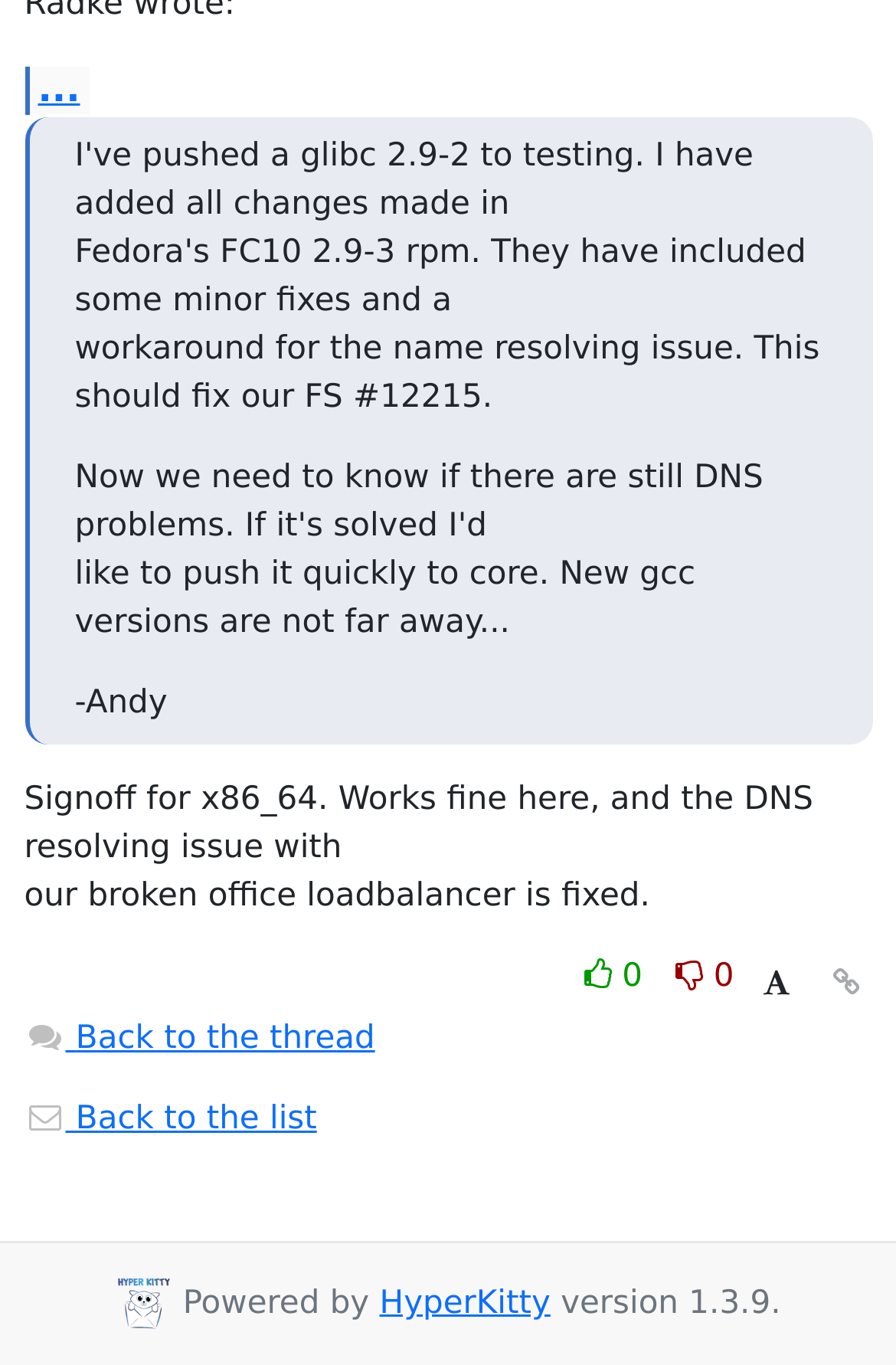Given the element description title="Display in fixed font", specify the bounding box coordinates of the corresponding UI element in the format (top-left x, top-left y, bottom-right x, bottom-right y). All values must be between 0 and 1.

[0.832, 0.698, 0.901, 0.744]